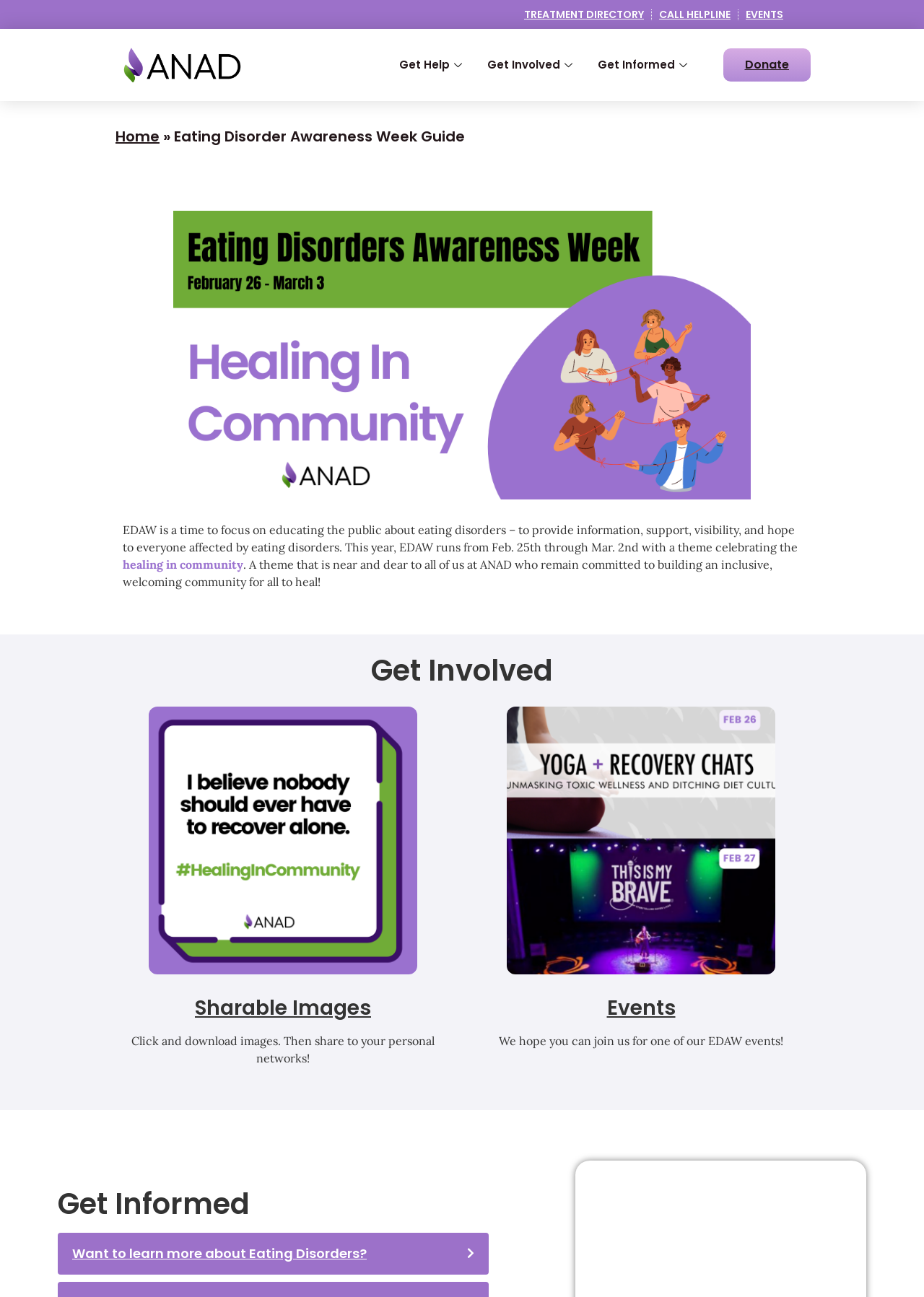Describe all visible elements and their arrangement on the webpage.

The webpage is dedicated to Eating Disorder Awareness Week (EDAW) and is provided by the National Association of Anorexia Nervosa and Associated Disorders (ANAD). At the top of the page, there are four prominent links: "TREATMENT DIRECTORY", "CALL HELPLINE", "EVENTS", and the ANAD logo, which is an image. Below the logo, there are three main sections: "Get Help", "Get Involved", and "Get Informed".

The first section, "Get Help", is located on the left side of the page and contains a brief introduction to EDAW, which is a time to focus on educating the public about eating disorders. This section also includes a theme description, "healing in community", and a brief message from ANAD.

On the right side of the page, there are two figures with links, which are likely images related to EDAW. Below these figures, there are three subsections: "Get Involved", "Sharable Images", and "Events". The "Get Involved" section has a heading and a link, while the "Sharable Images" section allows users to click and download images to share on their personal networks. The "Events" section has a heading and a link, with a brief message inviting users to join one of the EDAW events.

At the bottom of the page, there is a "Get Informed" section, which includes a heading and a button that expands to provide more information about eating disorders.